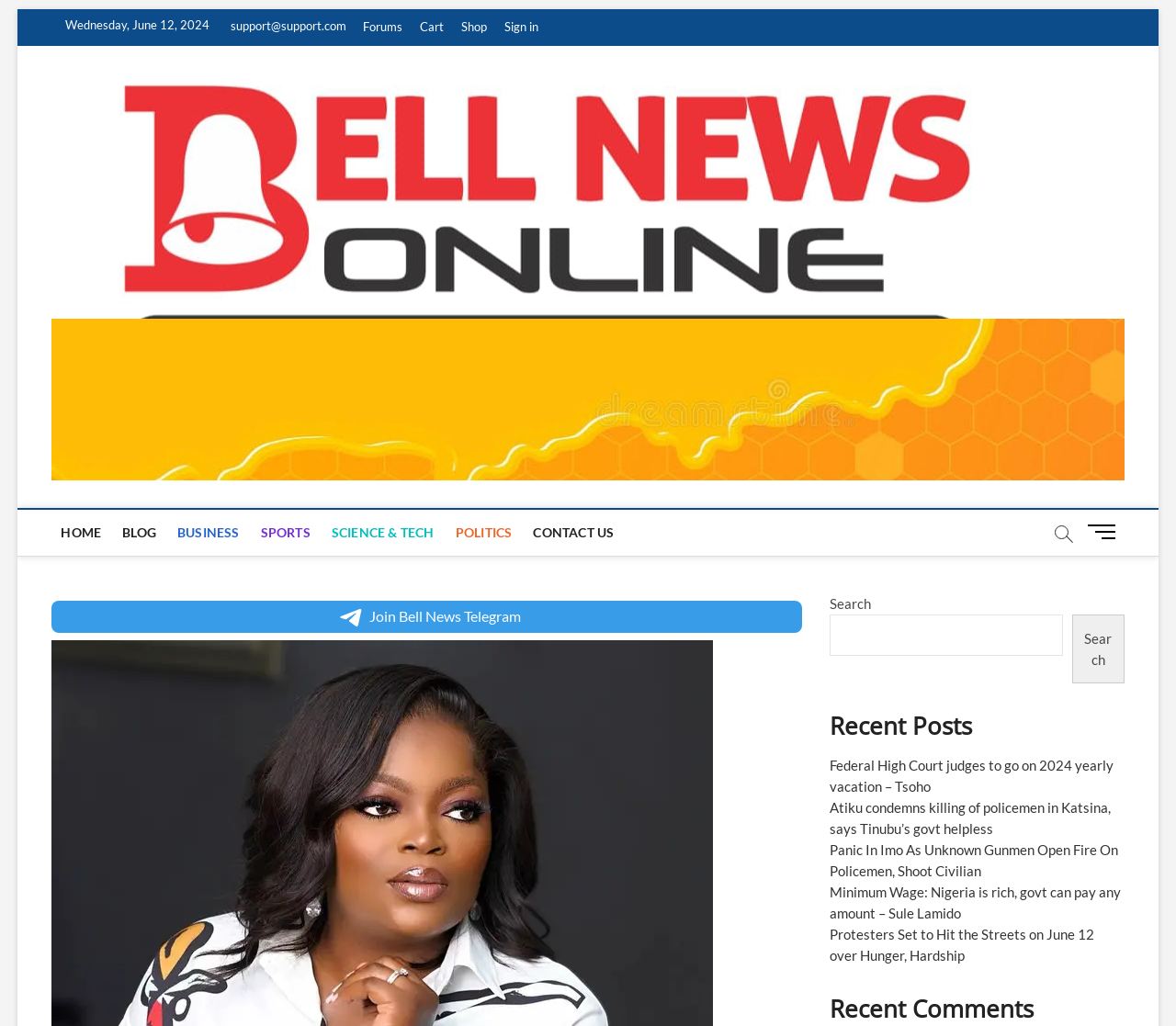Identify the bounding box coordinates necessary to click and complete the given instruction: "Click on the 'HOME' link".

[0.044, 0.497, 0.094, 0.542]